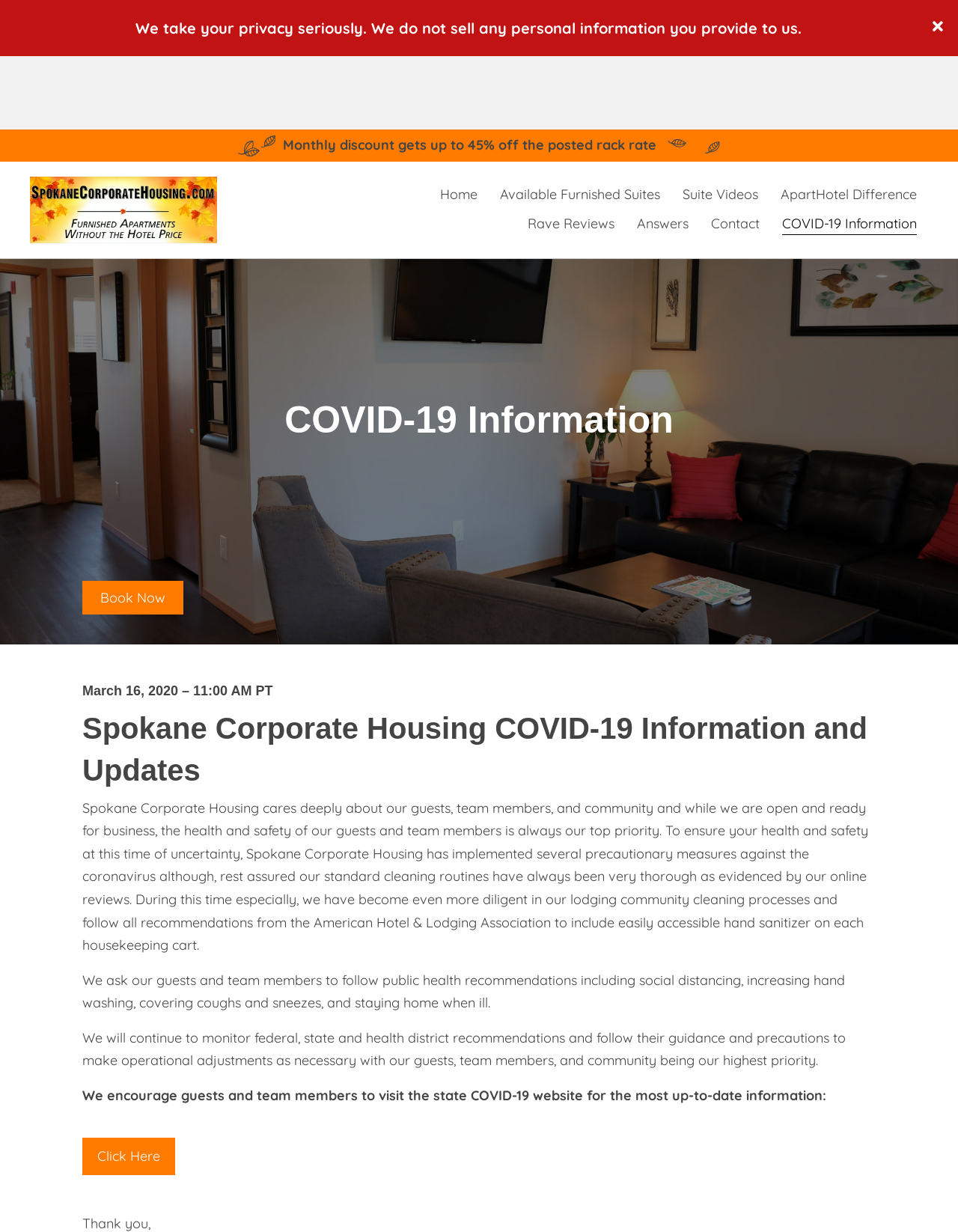Please mark the clickable region by giving the bounding box coordinates needed to complete this instruction: "Click the Close button".

[0.97, 0.0, 0.992, 0.046]